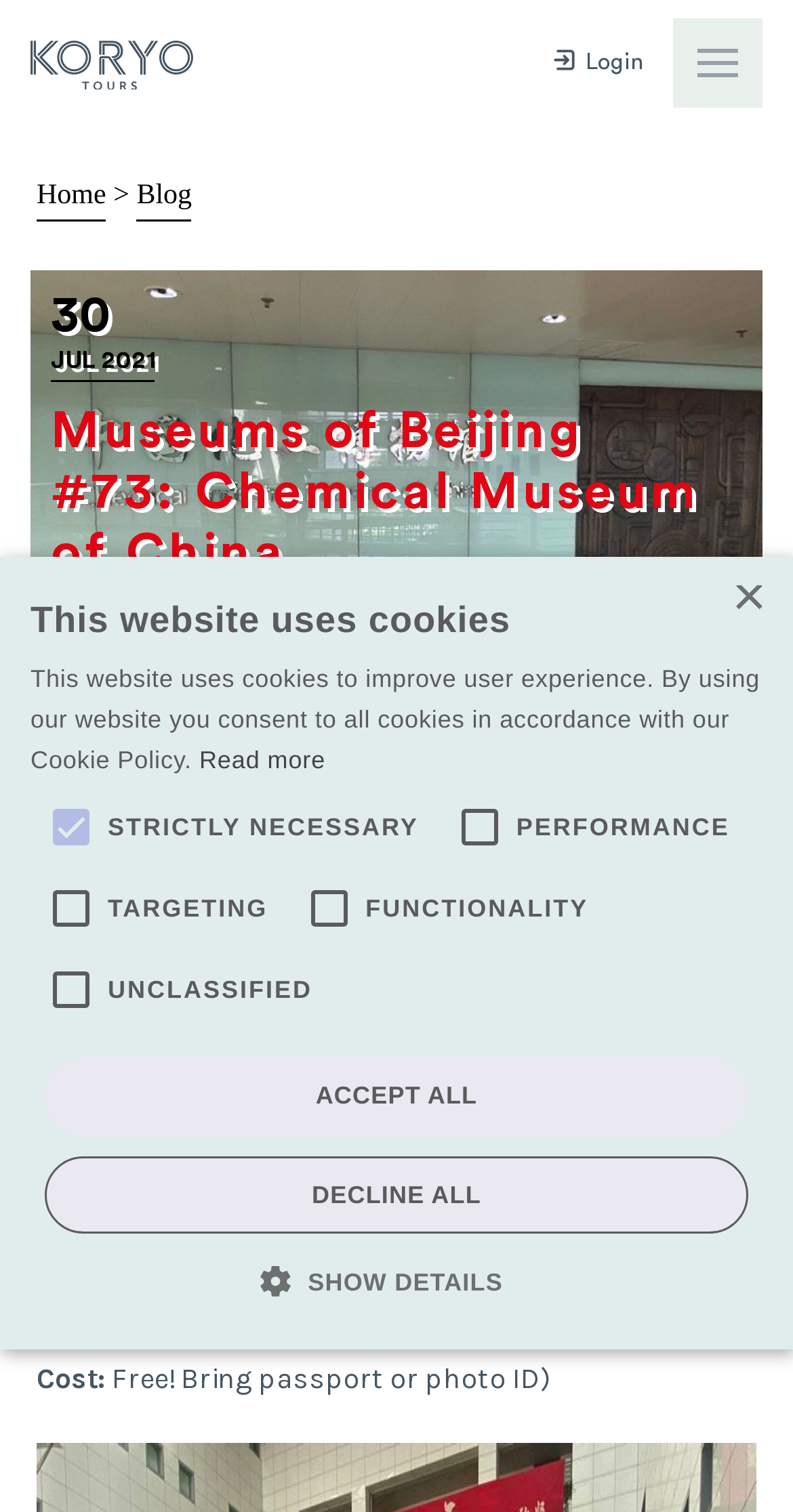From the webpage screenshot, predict the bounding box of the UI element that matches this description: "Show details Hide details".

[0.366, 0.833, 0.634, 0.862]